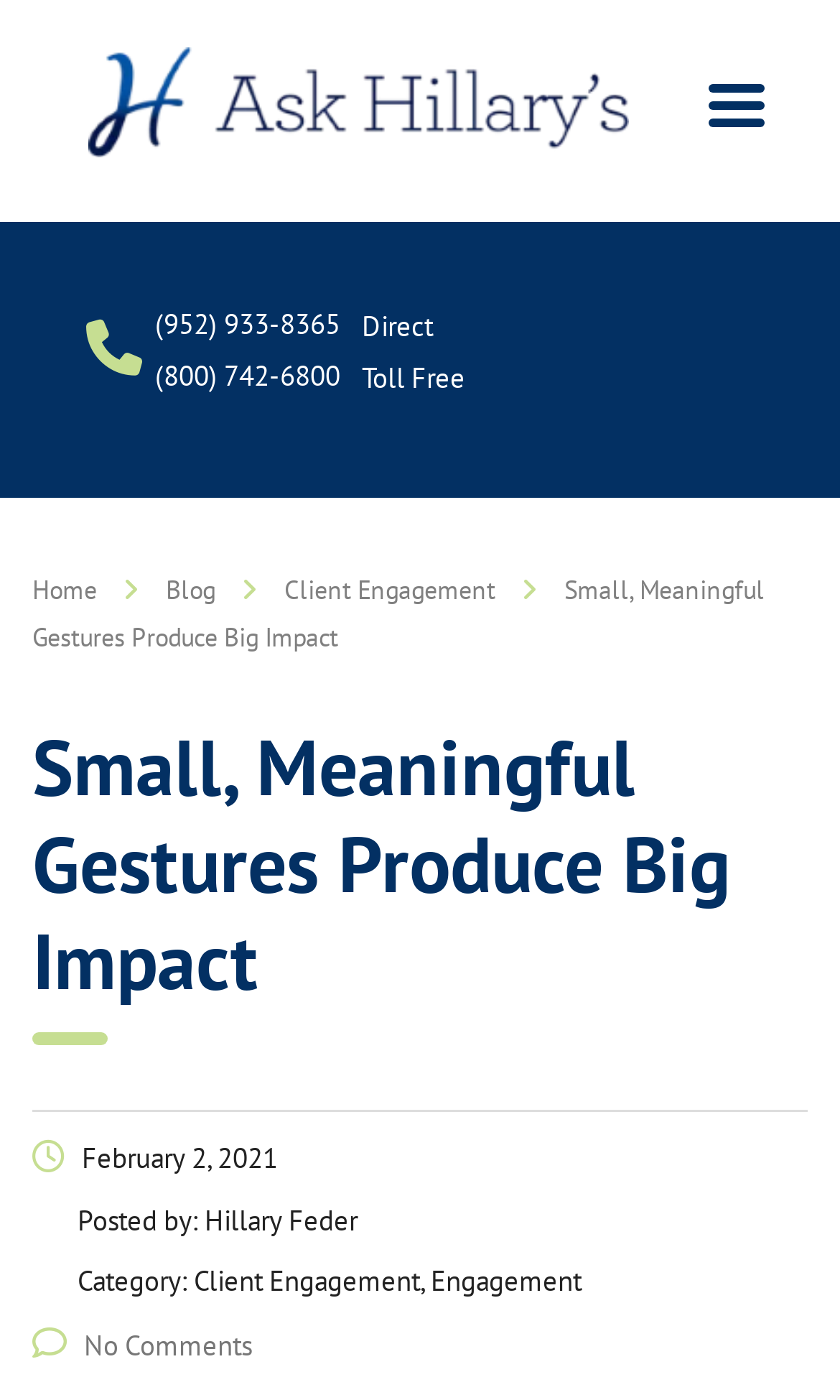Determine which piece of text is the heading of the webpage and provide it.

Small, Meaningful Gestures Produce Big Impact